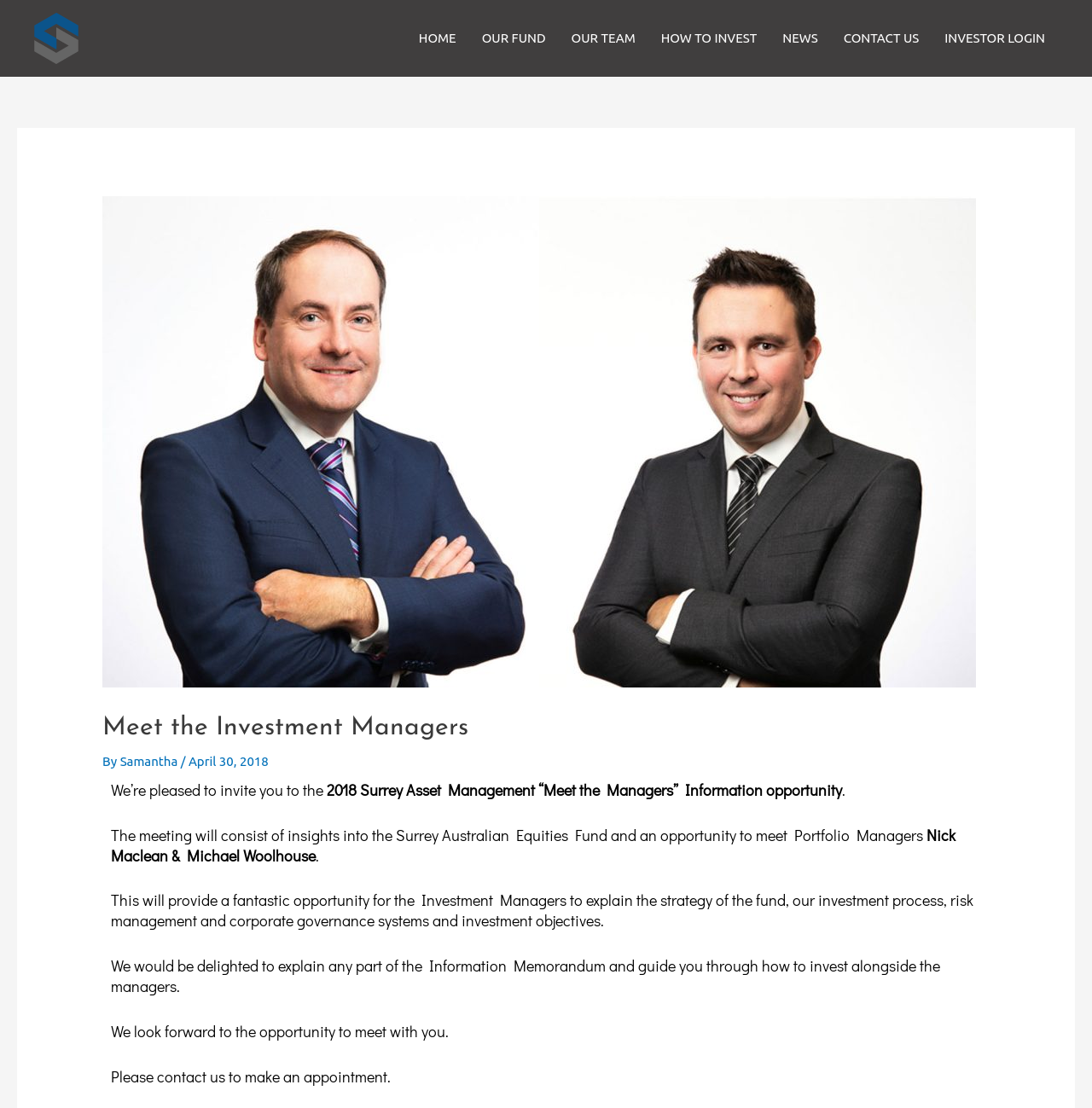Extract the bounding box coordinates of the UI element described: "Contact Us". Provide the coordinates in the format [left, top, right, bottom] with values ranging from 0 to 1.

[0.761, 0.012, 0.853, 0.058]